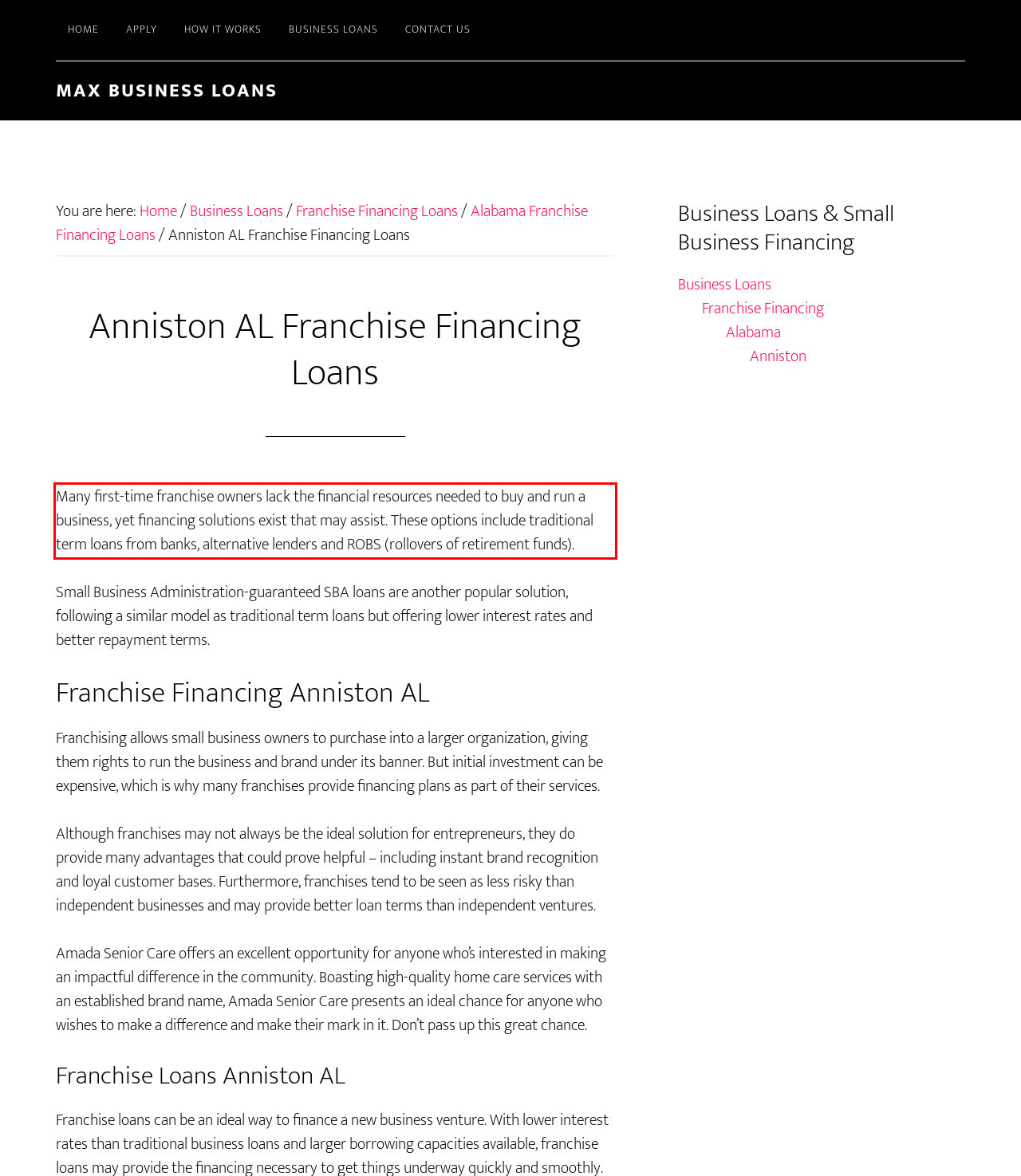The screenshot provided shows a webpage with a red bounding box. Apply OCR to the text within this red bounding box and provide the extracted content.

Many first-time franchise owners lack the financial resources needed to buy and run a business, yet financing solutions exist that may assist. These options include traditional term loans from banks, alternative lenders and ROBS (rollovers of retirement funds).